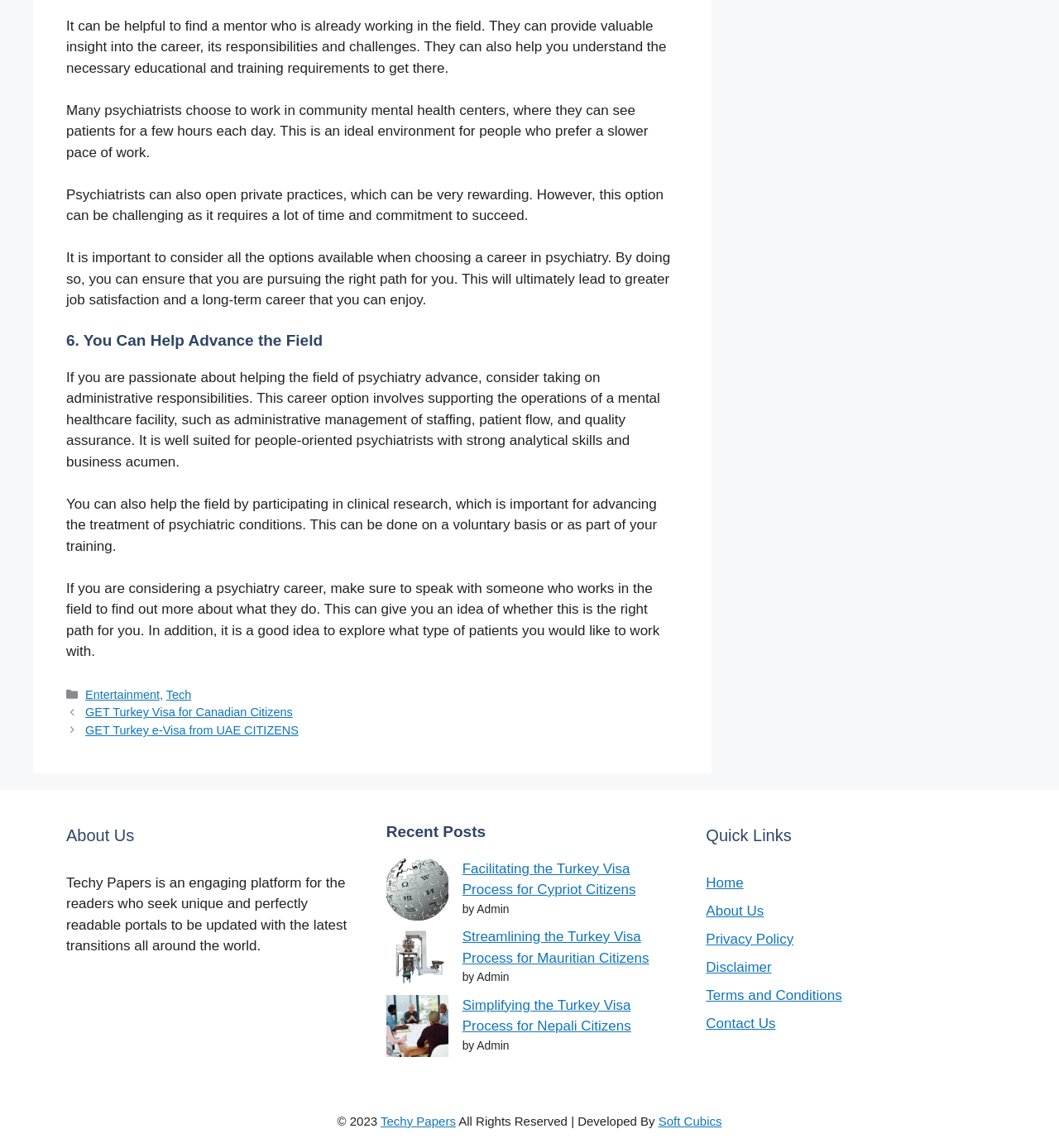Identify the bounding box coordinates for the region to click in order to carry out this instruction: "Check the 'Recent Posts'". Provide the coordinates using four float numbers between 0 and 1, formatted as [left, top, right, bottom].

[0.365, 0.717, 0.635, 0.733]